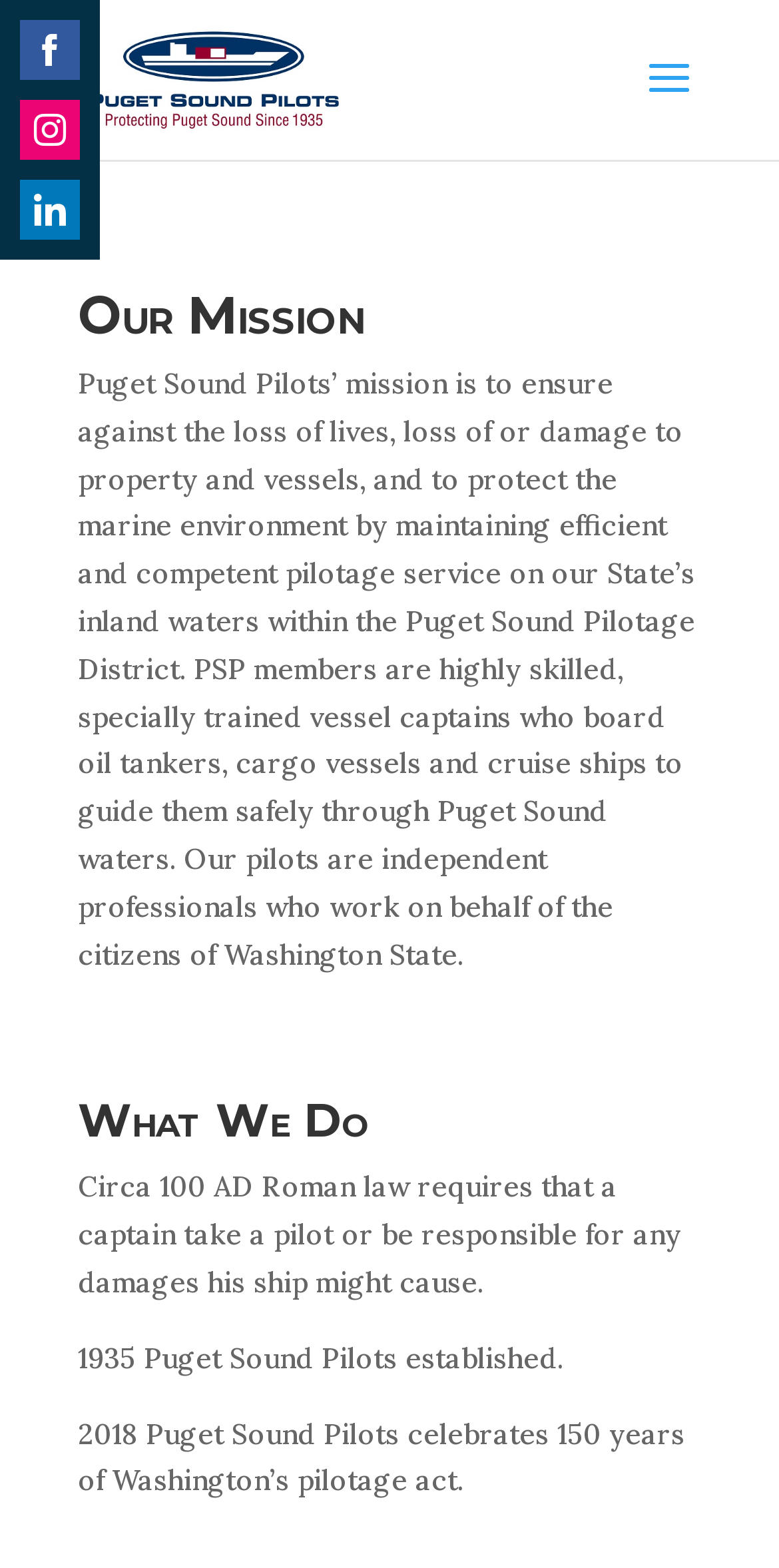Explain the contents of the webpage comprehensively.

The webpage is about Puget Sound Pilots, an organization that has been protecting Puget Sound since 1935. At the top left of the page, there is a logo image and a link with the text "Puget Sound Pilots". Below this, there is a heading that reads "Our Mission", followed by a paragraph of text that describes the organization's mission to ensure safety and protect the marine environment by providing competent pilotage services.

To the right of the mission statement, there are three social media links: "Share on Facebook", "Share on Instagram", and "Share on LinkedIn", which are aligned horizontally and positioned near the top of the page.

Further down the page, there is another heading that reads "What We Do", followed by three blocks of text that provide historical information about the organization. The first block of text mentions a Roman law from 100 AD that requires captains to take a pilot or be responsible for damages. The second block of text states that Puget Sound Pilots was established in 1935. The third block of text celebrates 150 years of Washington's pilotage act in 2018. These blocks of text are positioned below the mission statement and are aligned to the left side of the page.